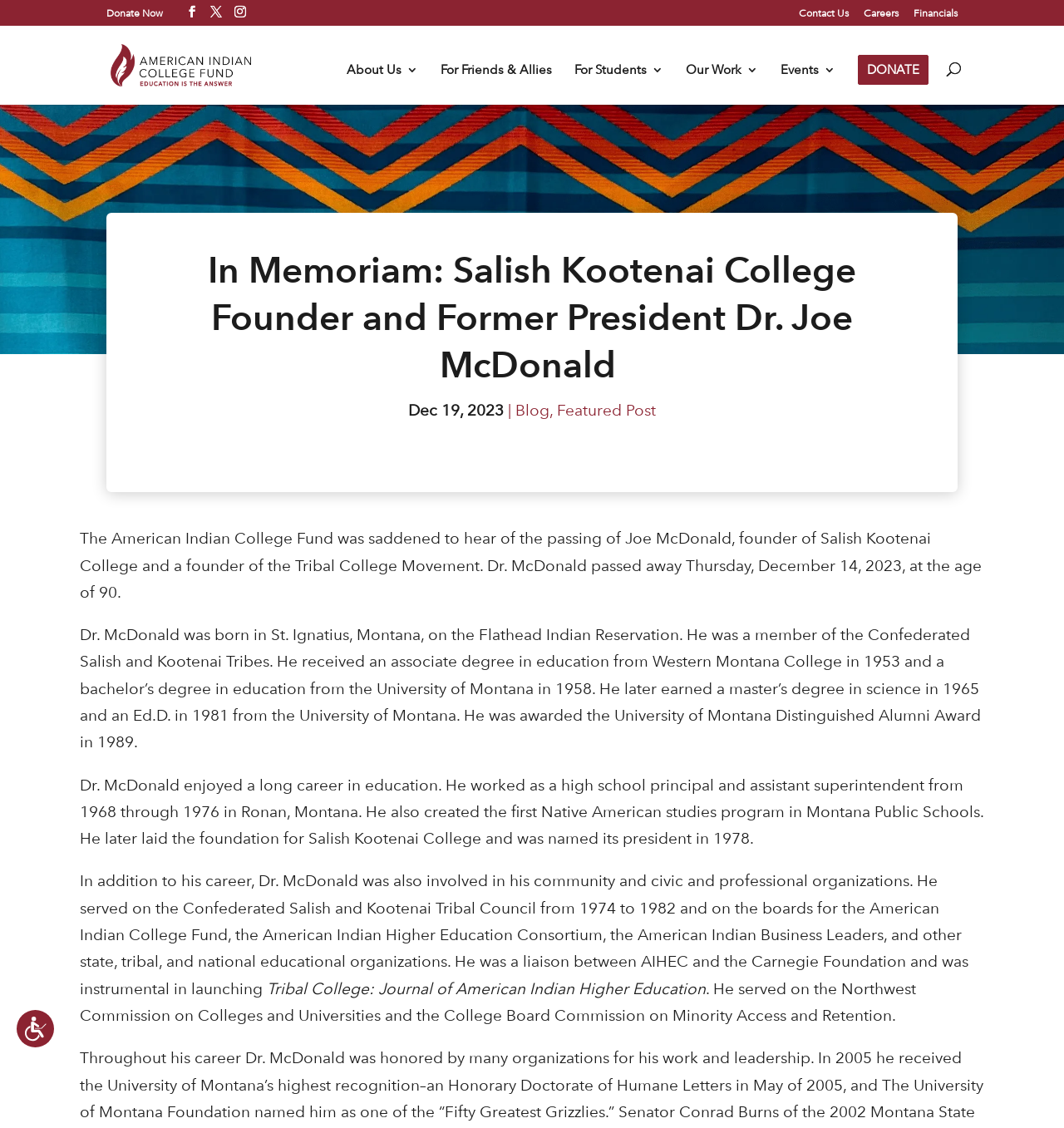Identify the bounding box coordinates of the clickable region necessary to fulfill the following instruction: "Read the blog". The bounding box coordinates should be four float numbers between 0 and 1, i.e., [left, top, right, bottom].

[0.484, 0.355, 0.516, 0.372]